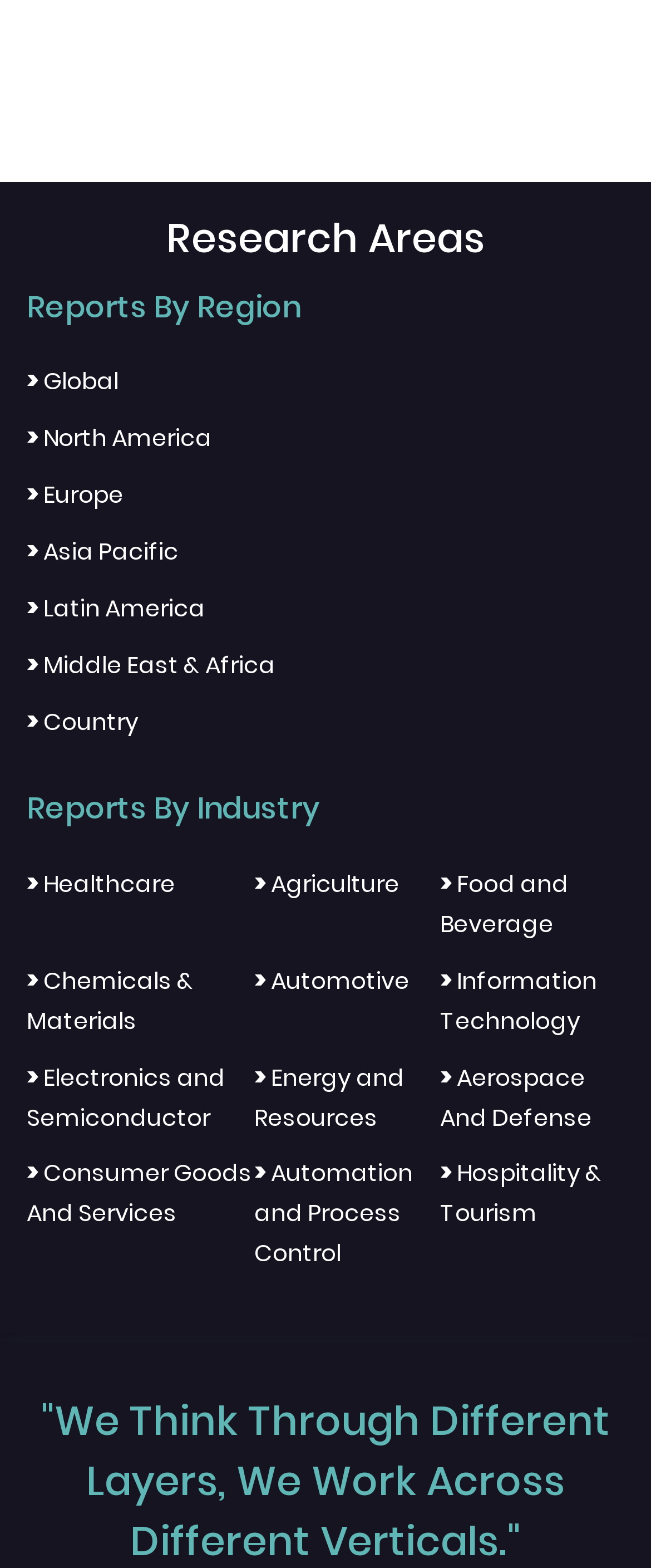Is there a report available for the 'Country' region?
From the details in the image, answer the question comprehensively.

I saw a link labeled 'Country' under the 'Reports By Region' heading, which suggests that a report is available for this region.